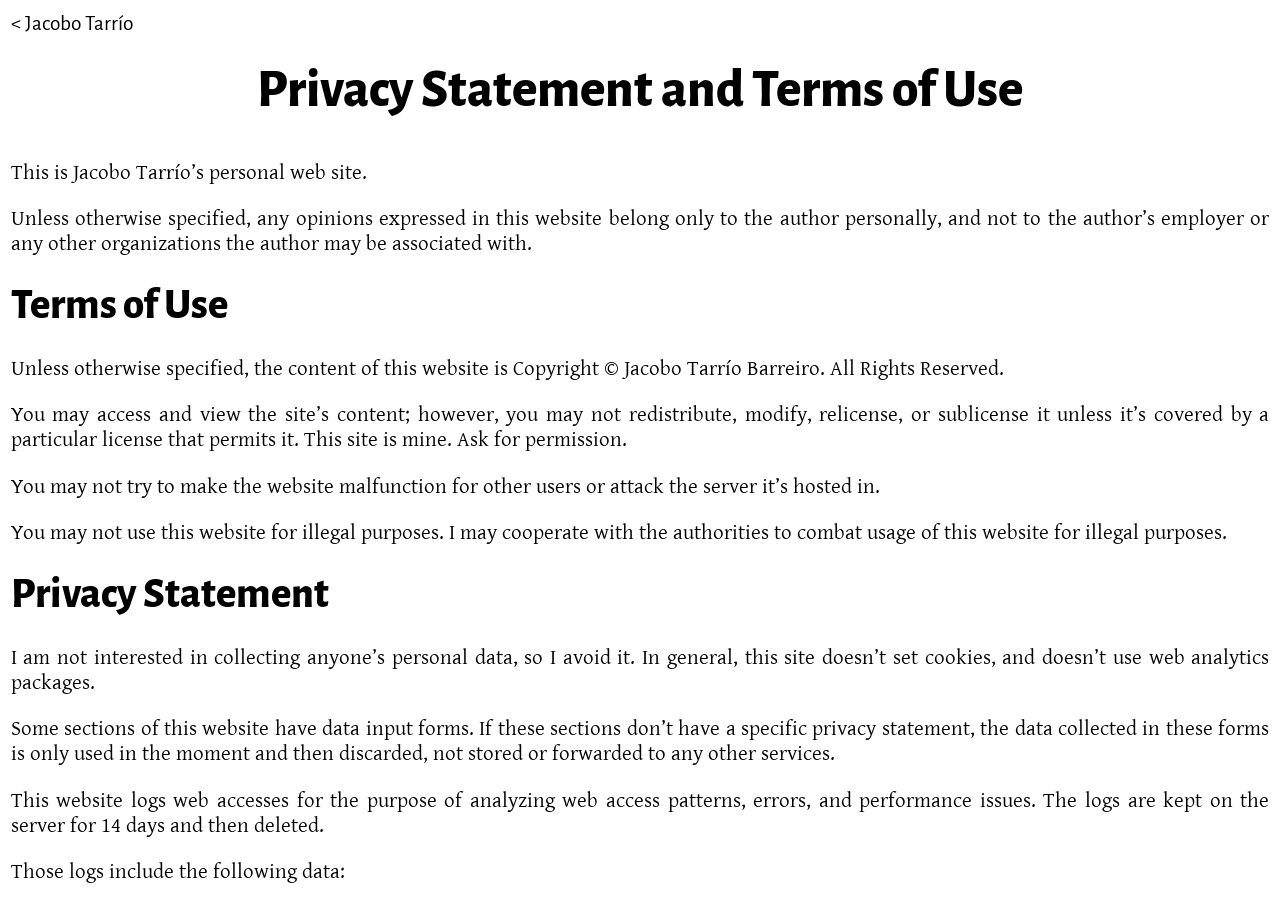Is the author interested in collecting personal data?
Look at the image and answer with only one word or phrase.

No